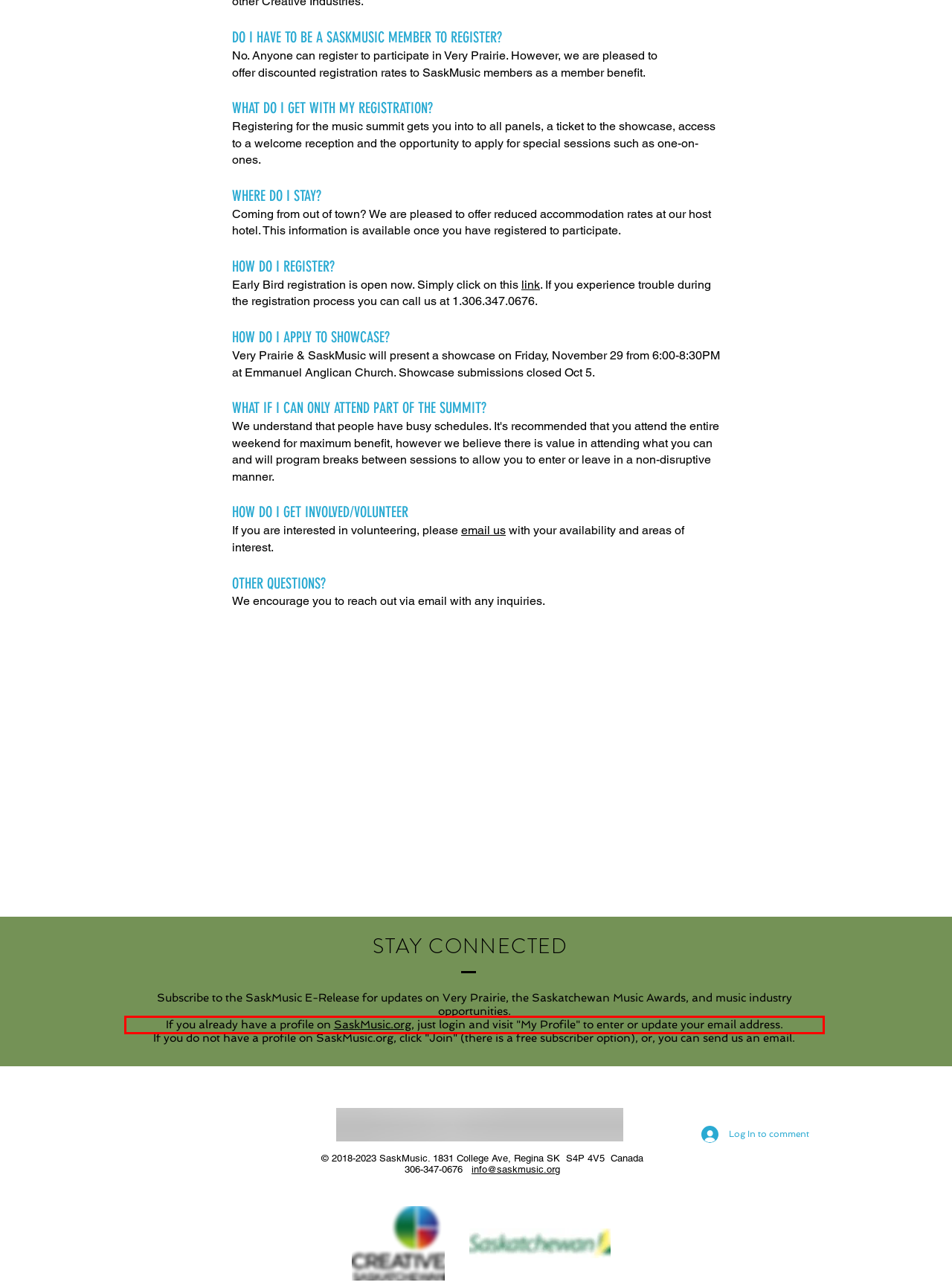Locate the red bounding box in the provided webpage screenshot and use OCR to determine the text content inside it.

​If you already have a profile on SaskMusic.org, just login and visit "My Profile" to enter or update your email address.